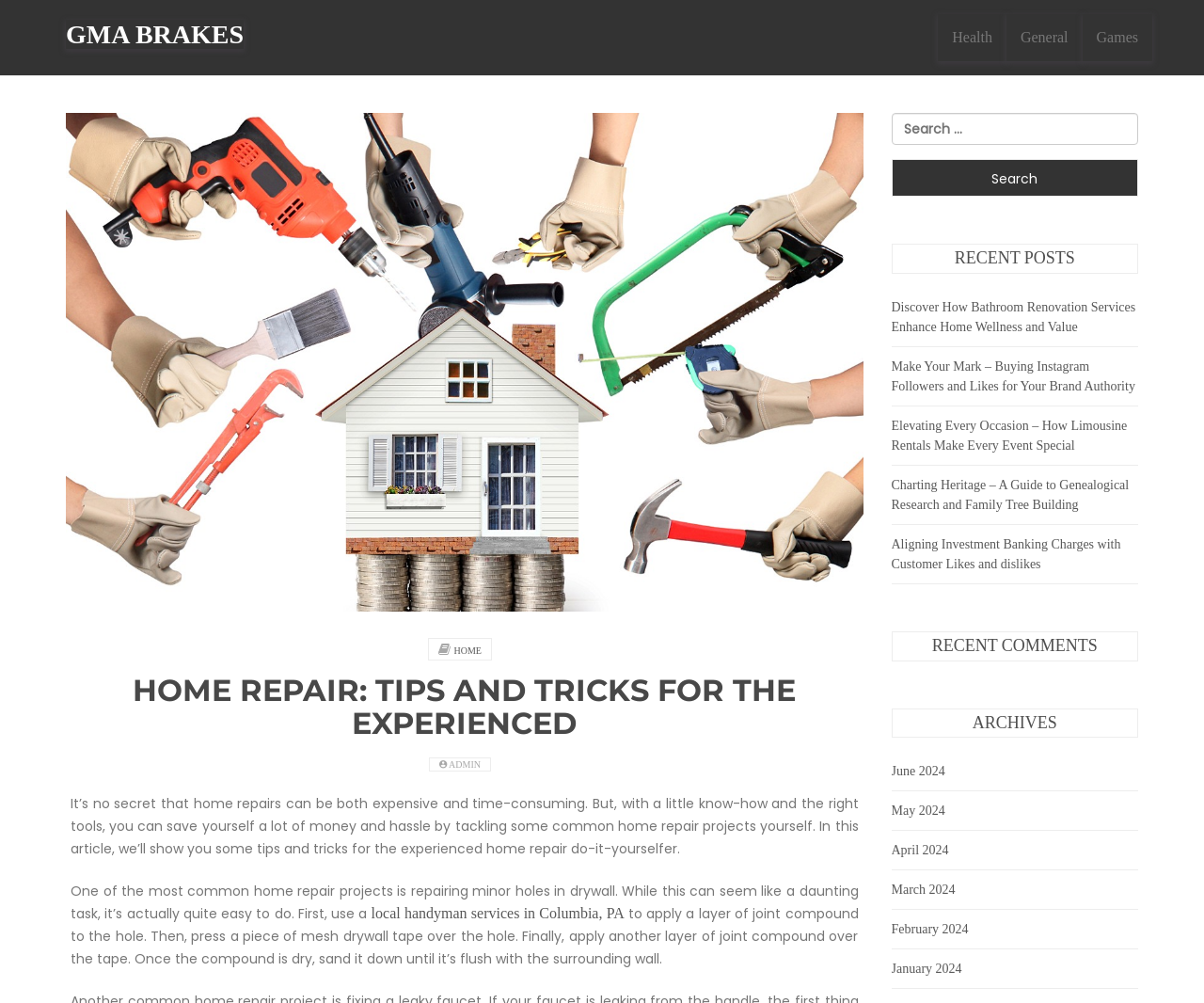Use a single word or phrase to answer the question:
What is the purpose of the 'RECENT POSTS' section?

To show recent posts